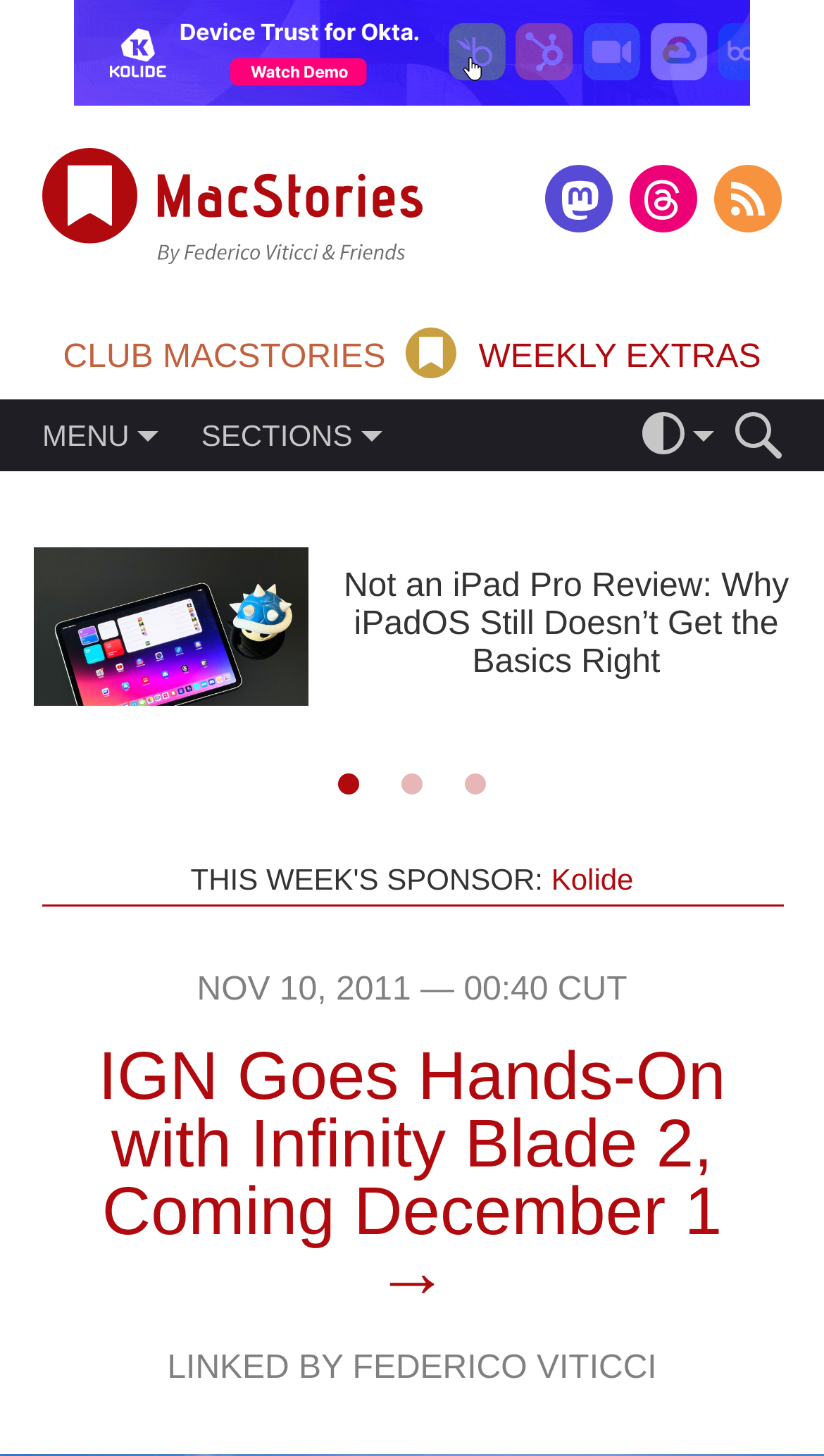Please identify the bounding box coordinates of the region to click in order to complete the given instruction: "Enter your email". The coordinates should be four float numbers between 0 and 1, i.e., [left, top, right, bottom].

None